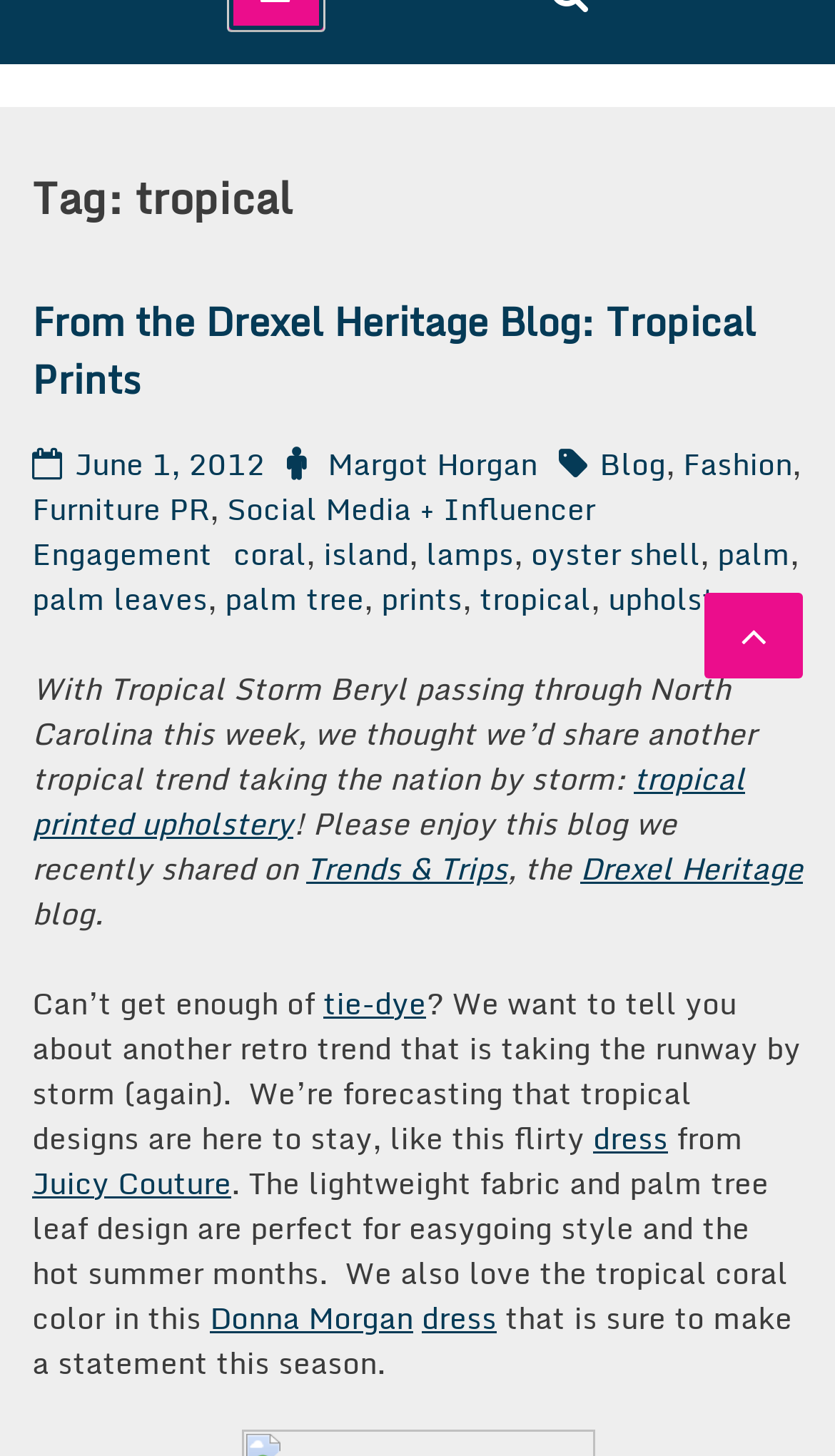Please find the bounding box for the UI component described as follows: "palm tree".

[0.269, 0.393, 0.436, 0.427]